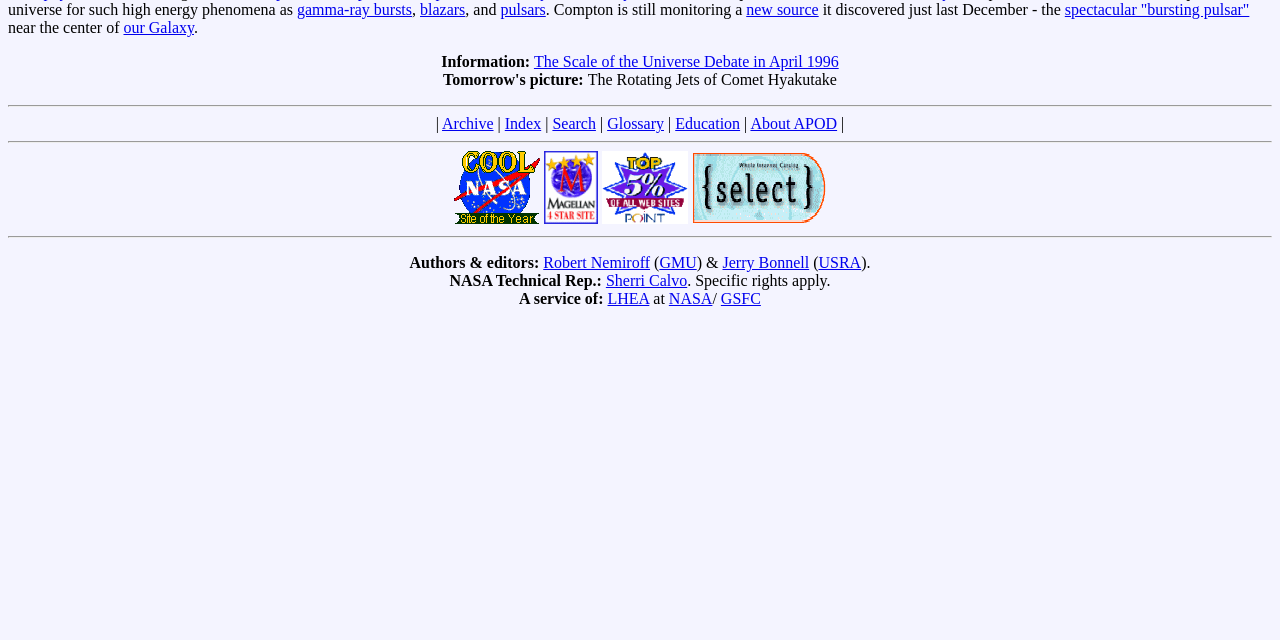Find the coordinates for the bounding box of the element with this description: "Home".

None